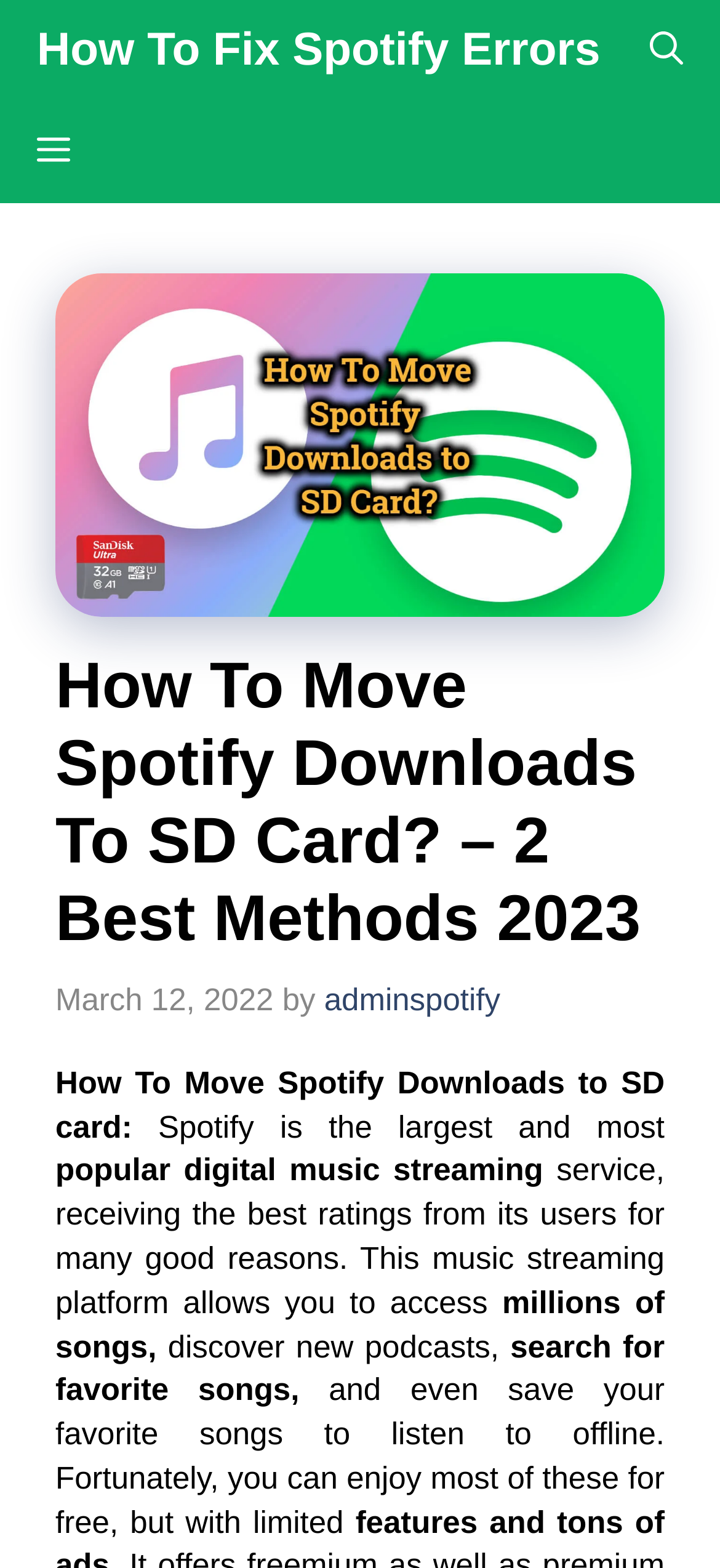Answer the question with a single word or phrase: 
What is Spotify?

A digital music streaming service